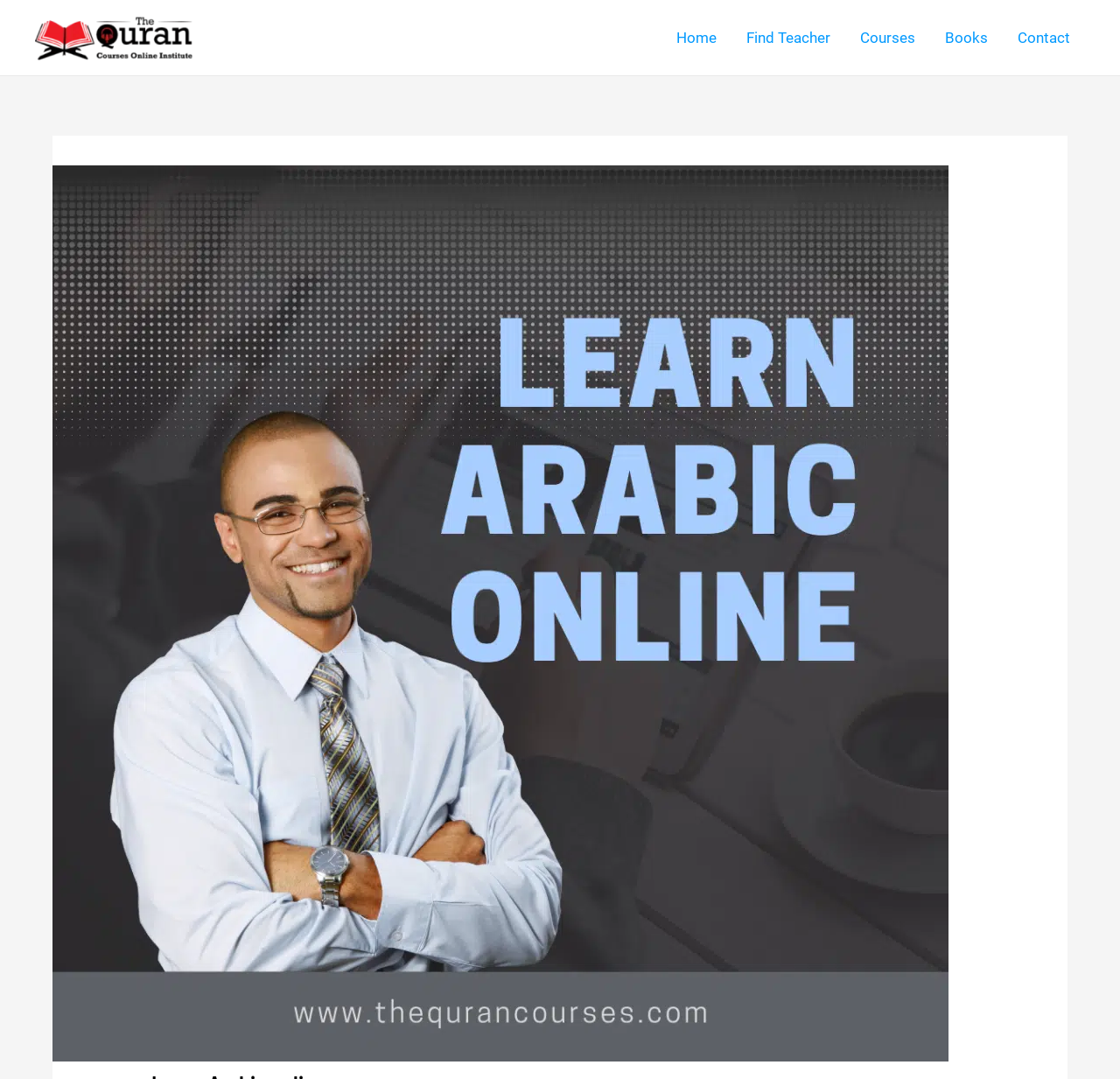Give a concise answer using only one word or phrase for this question:
How many sections are available in the main navigation?

1